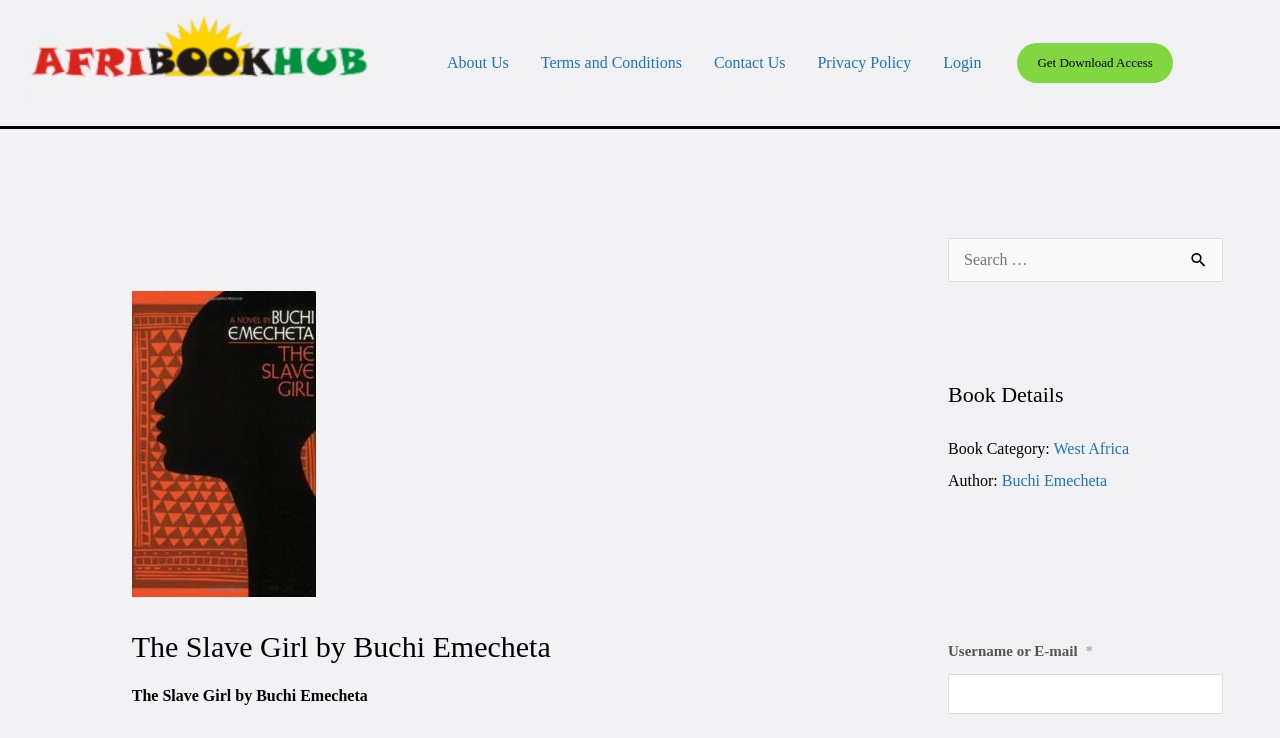Please determine the bounding box coordinates of the element's region to click in order to carry out the following instruction: "Enter username or email". The coordinates should be four float numbers between 0 and 1, i.e., [left, top, right, bottom].

[0.741, 0.913, 0.955, 0.967]